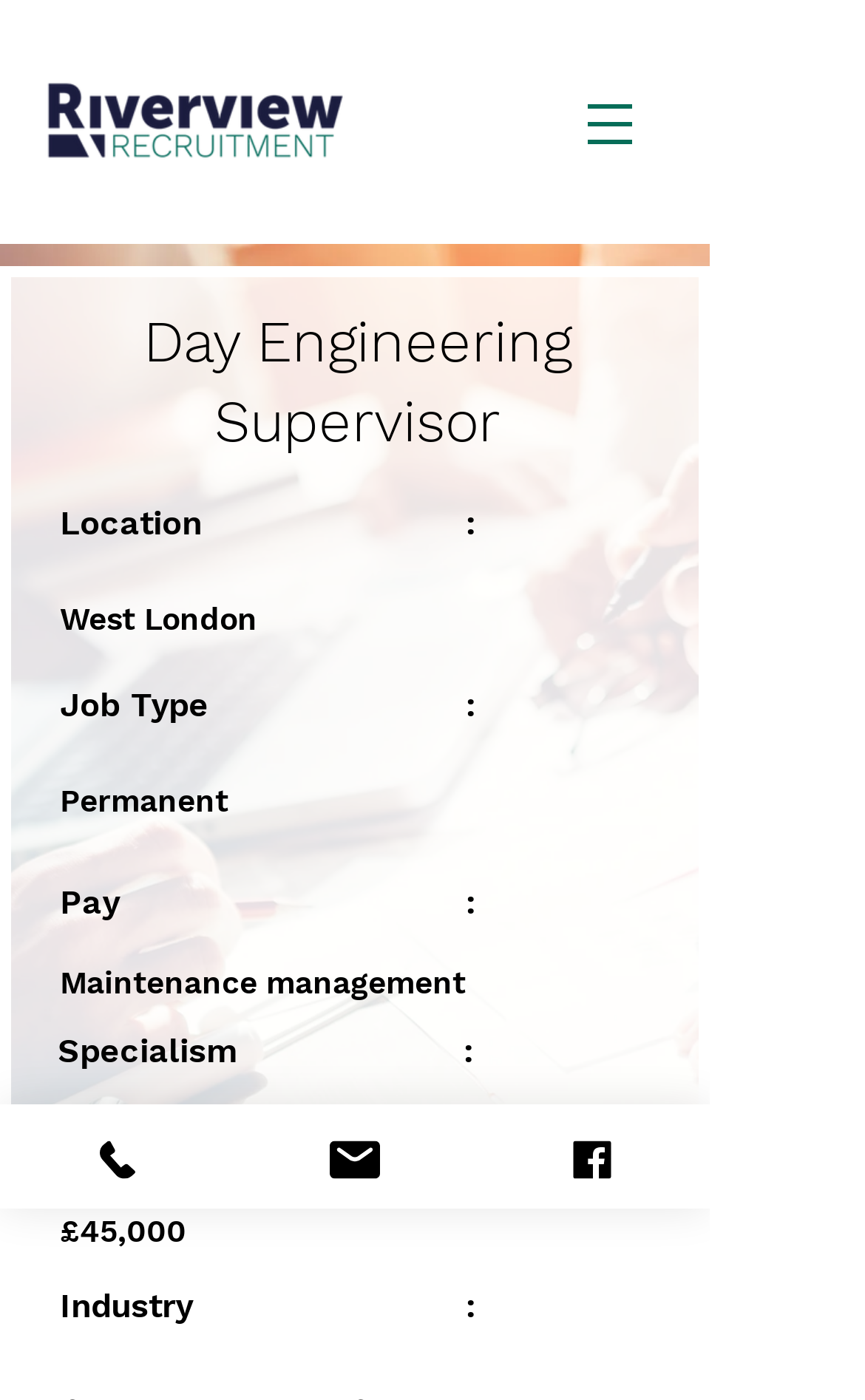Create a detailed narrative of the webpage’s visual and textual elements.

This webpage appears to be a job posting for a Day Engineering Supervisor position. At the top of the page, there is a navigation menu labeled "Site" with a button that has a popup menu, accompanied by a small image. Below this, there is a link to an image file named "Riverview_07.01.19.png".

The main content of the page is divided into sections, with headings and corresponding information. The job title "Day Engineering Supervisor" is prominently displayed, followed by the location "West London" and the job type "Permanent". The salary "£45,000" is listed, along with a brief description of the job responsibilities, including "Maintenance management".

There are several sections with labeled fields, including "Location", "Job Type", "Pay", and "Industry", each with corresponding information. At the bottom of the page, there are three links to contact methods: "Phone", "Email", and "Facebook", each accompanied by a small image.

Overall, the page presents a clear and organized layout, making it easy to scan and understand the job posting details.